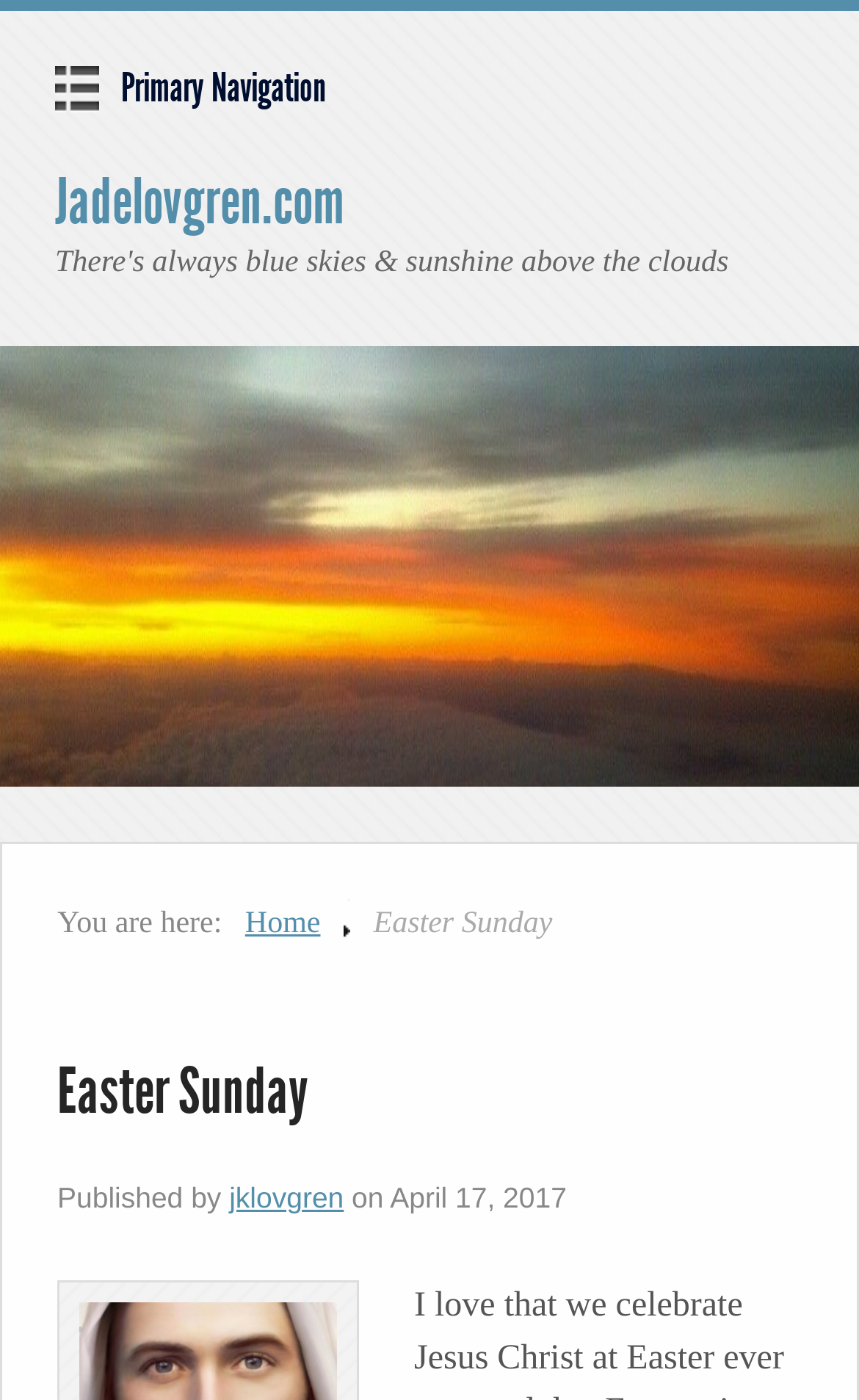When was the article published?
Look at the image and answer the question with a single word or phrase.

April 17, 2017